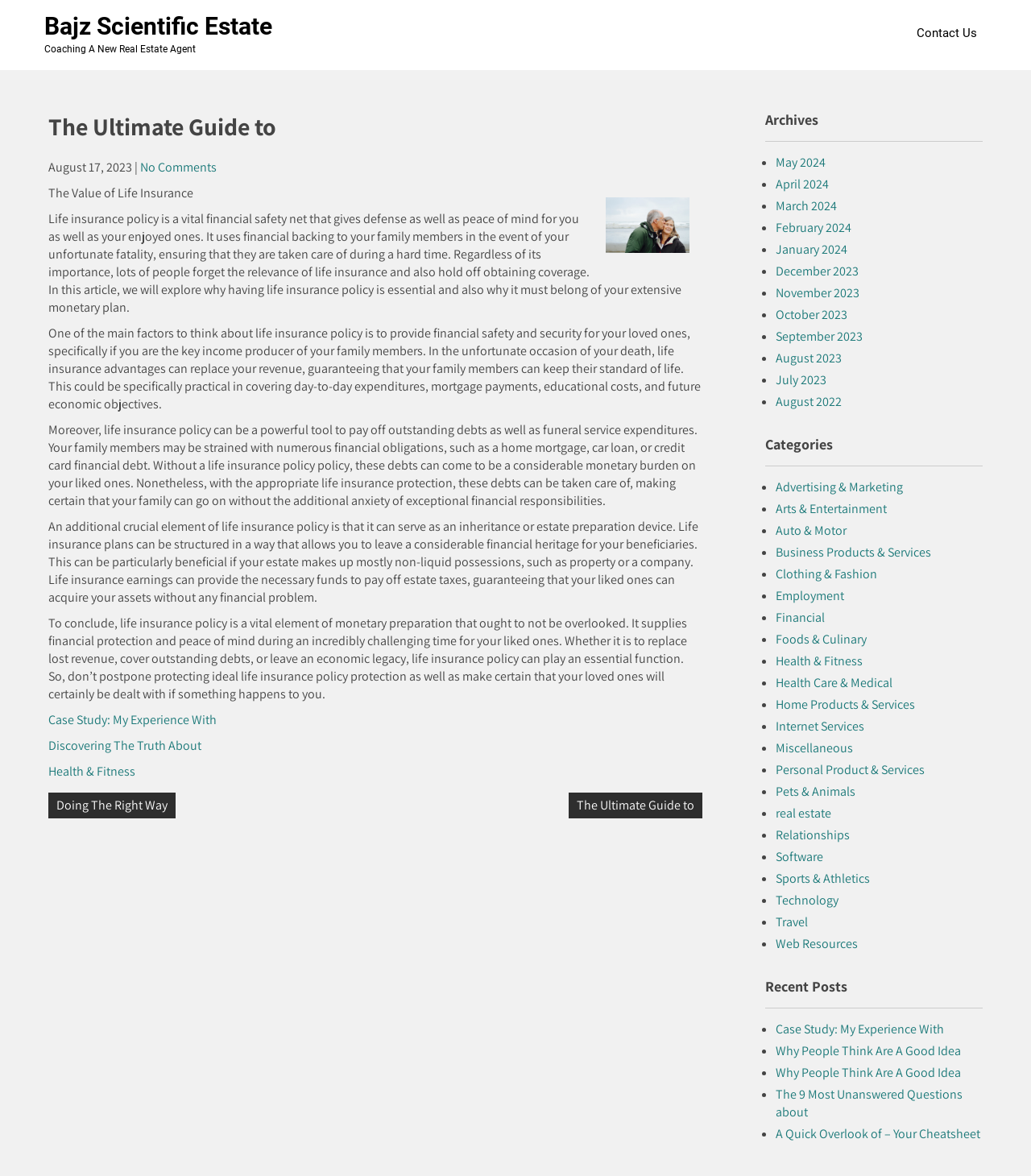What is the title of the link below the article?
Please provide a single word or phrase as your answer based on the image.

Case Study: My Experience With